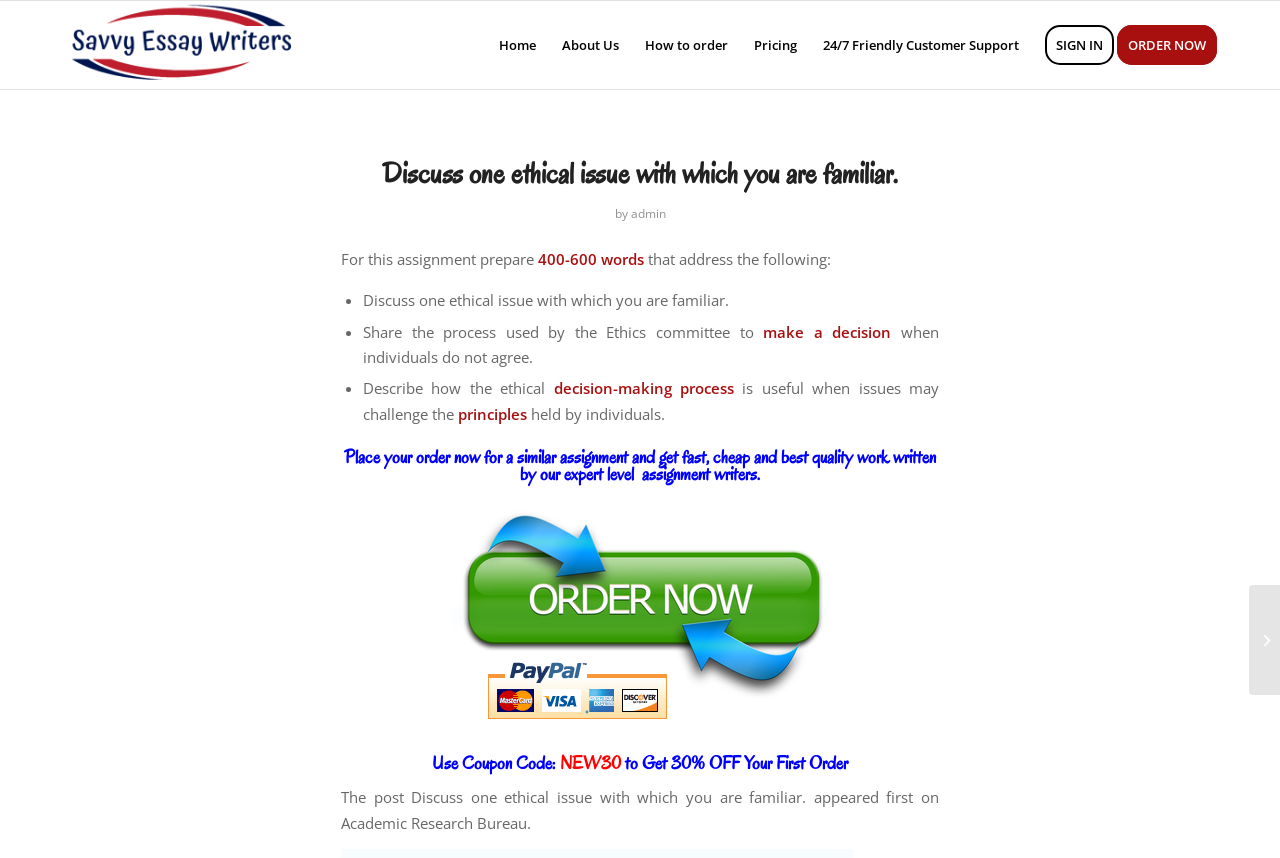Provide a short, one-word or phrase answer to the question below:
What is the name of the research bureau?

Academic Research Bureau